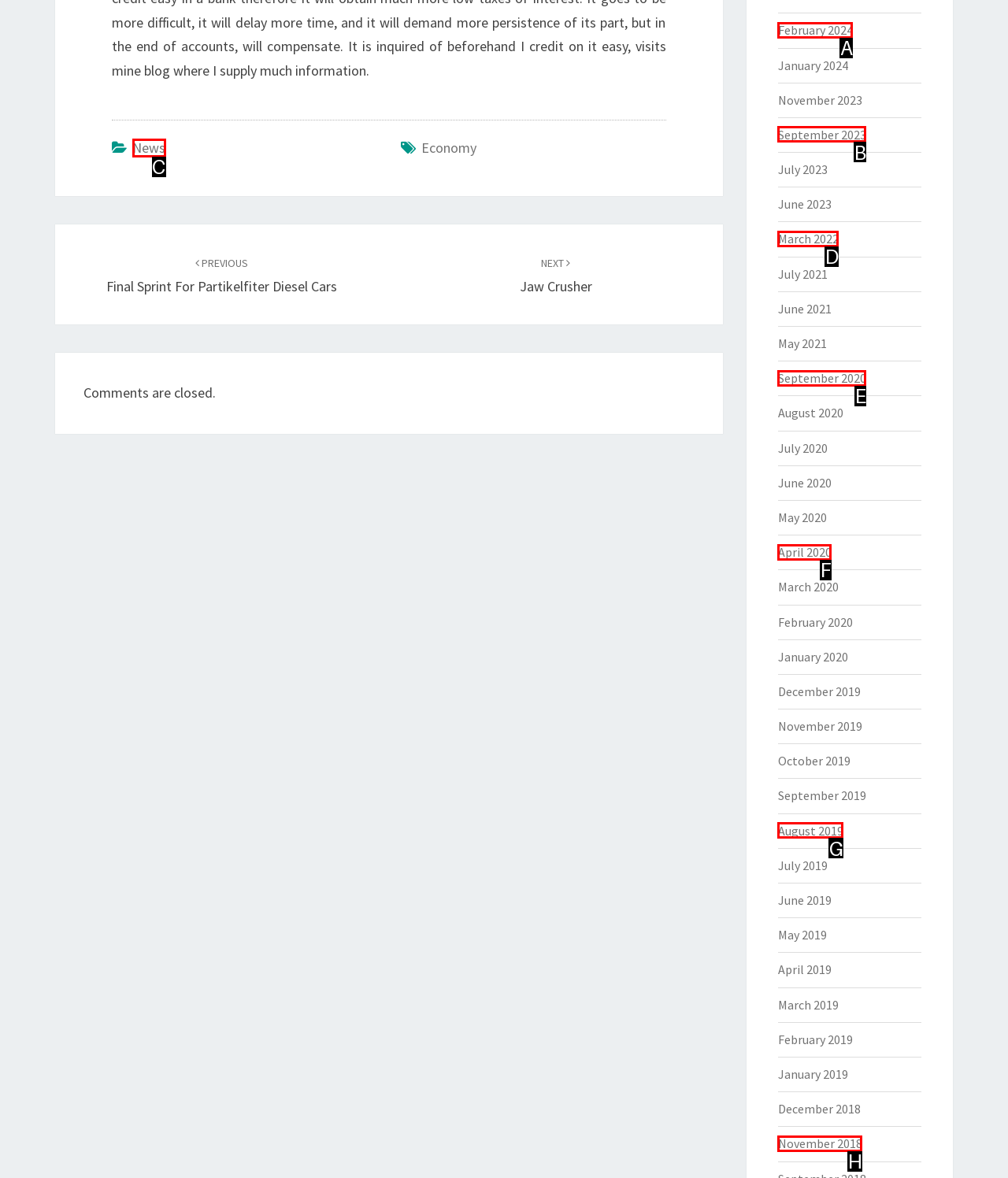Select the letter of the HTML element that best fits the description: March 2022
Answer with the corresponding letter from the provided choices.

D